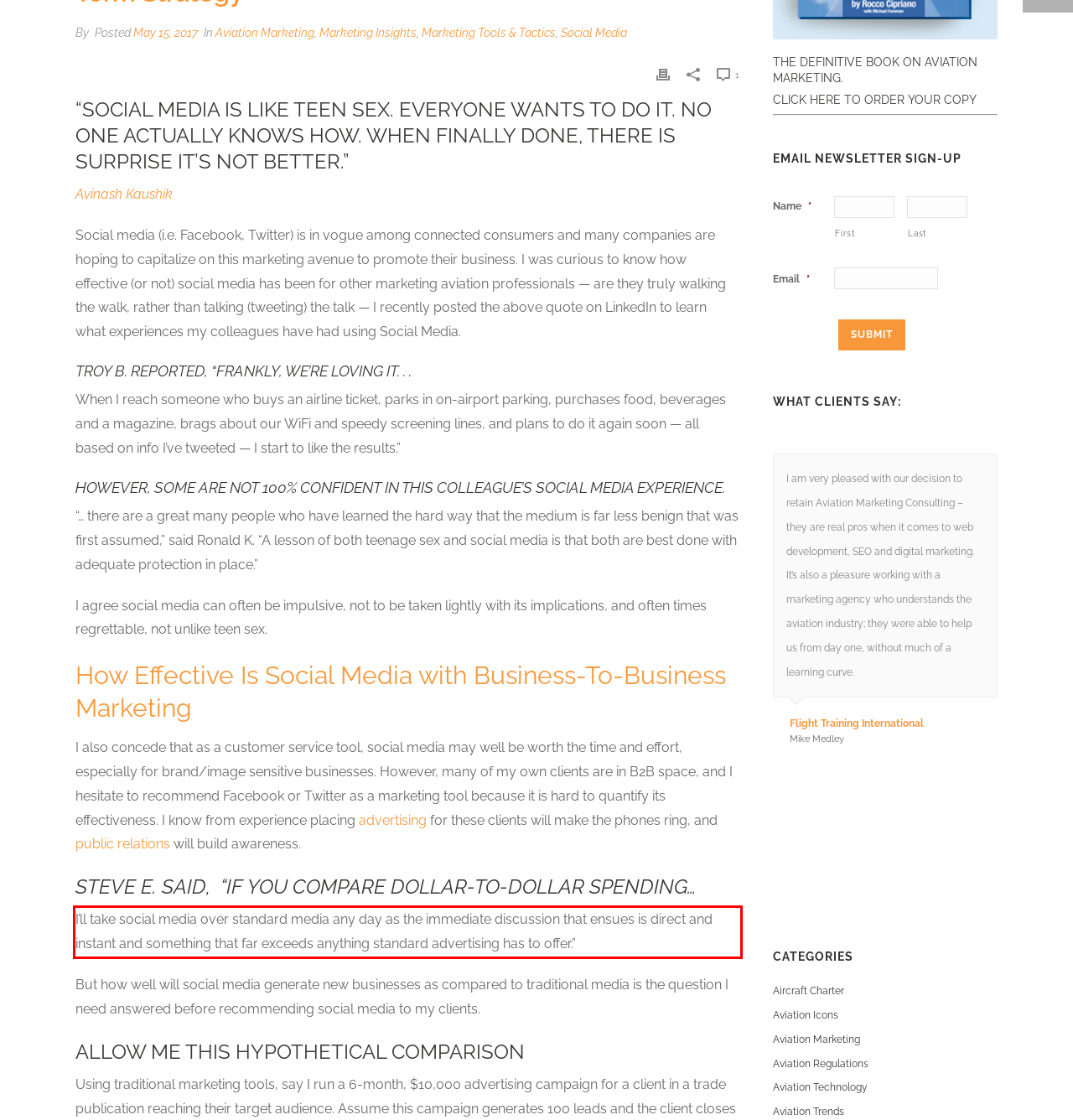Please analyze the screenshot of a webpage and extract the text content within the red bounding box using OCR.

I’ll take social media over standard media any day as the immediate discussion that ensues is direct and instant and something that far exceeds anything standard advertising has to offer.”